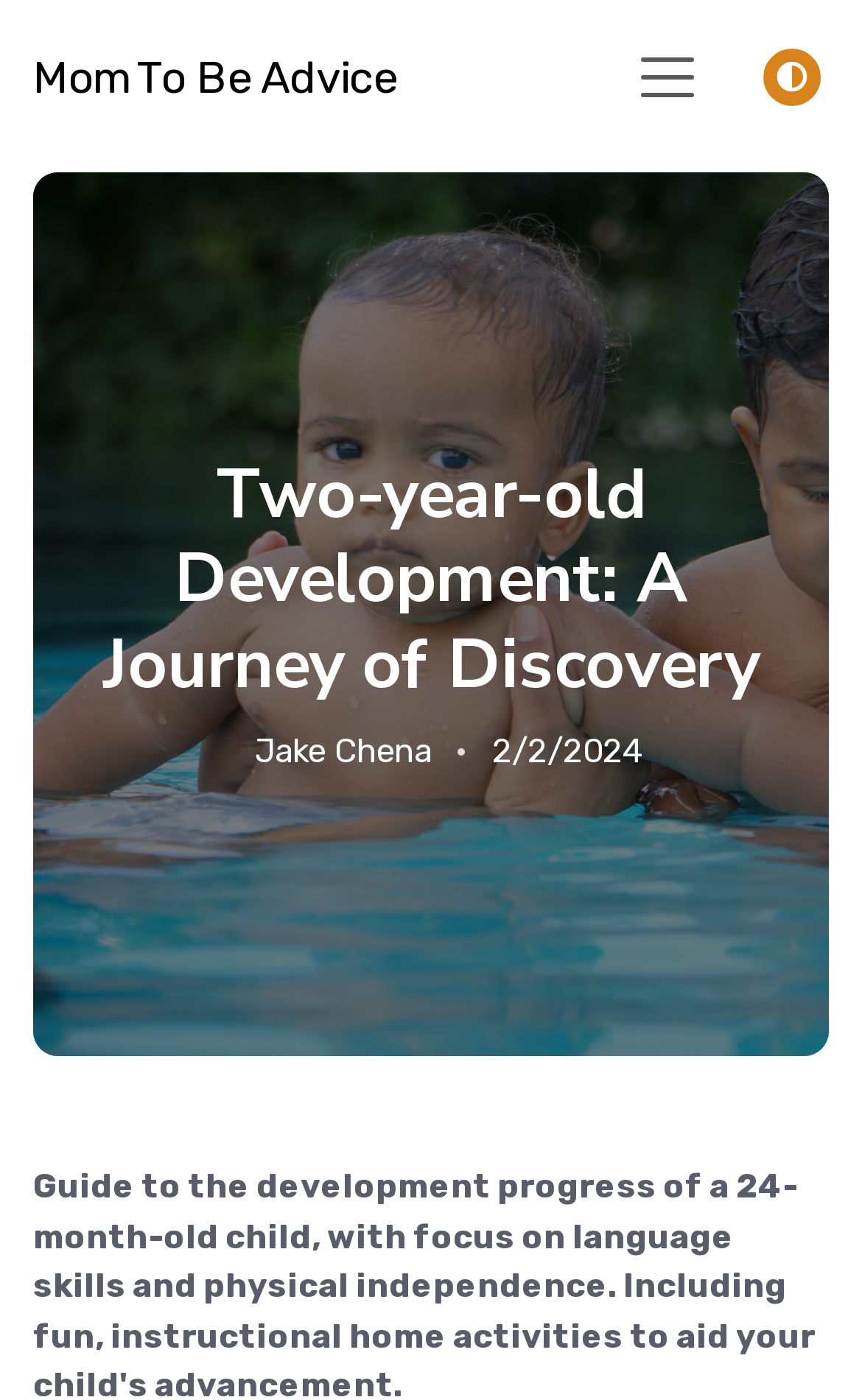Predict the bounding box of the UI element based on the description: "Menu". The coordinates should be four float numbers between 0 and 1, formatted as [left, top, right, bottom].

[0.736, 0.025, 0.813, 0.085]